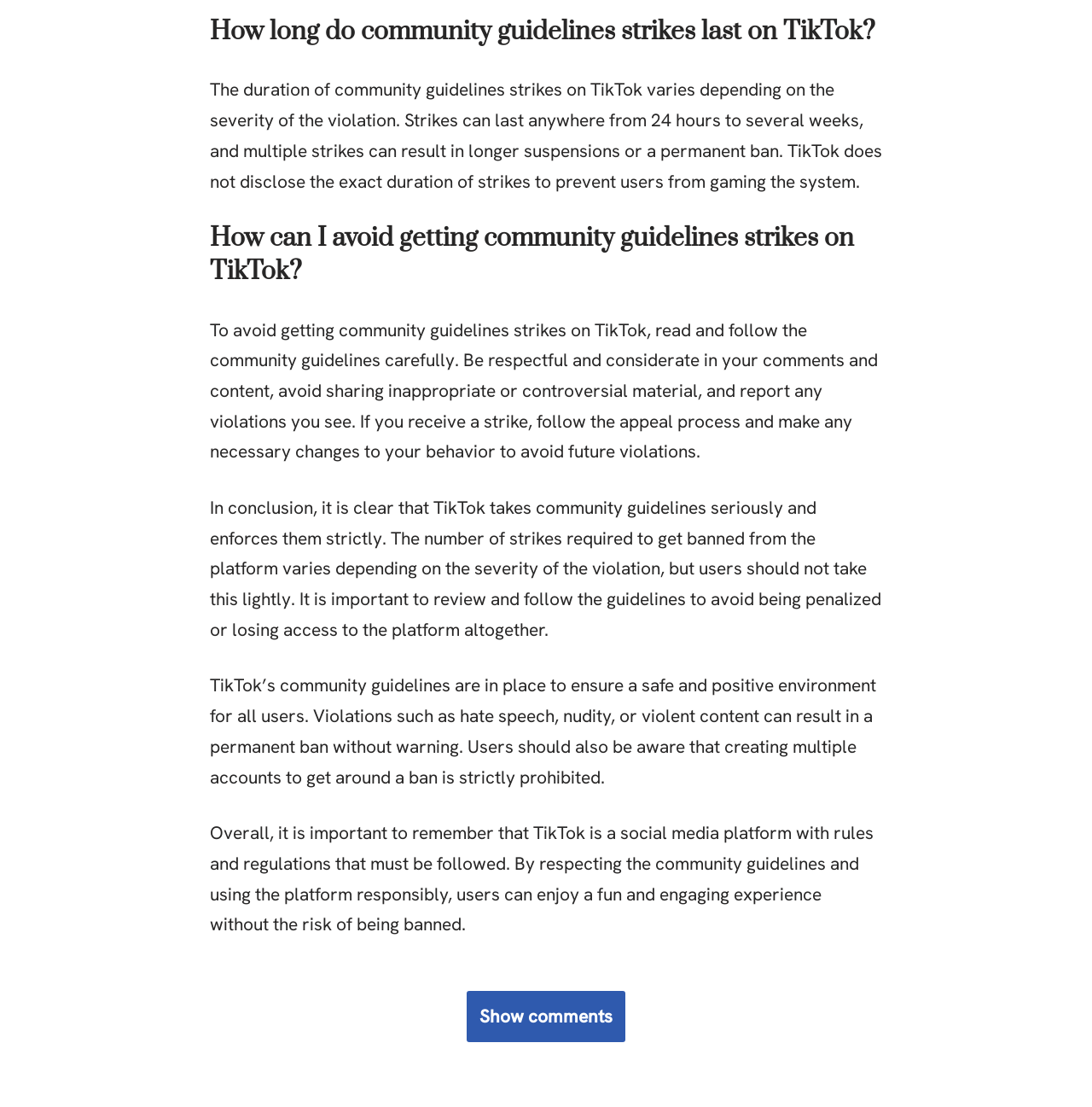Please provide a comprehensive response to the question based on the details in the image: What is the purpose of TikTok's community guidelines?

According to the webpage, TikTok's community guidelines are in place to ensure a safe and positive environment for all users, indicating that the guidelines are intended to promote a respectful and responsible community.